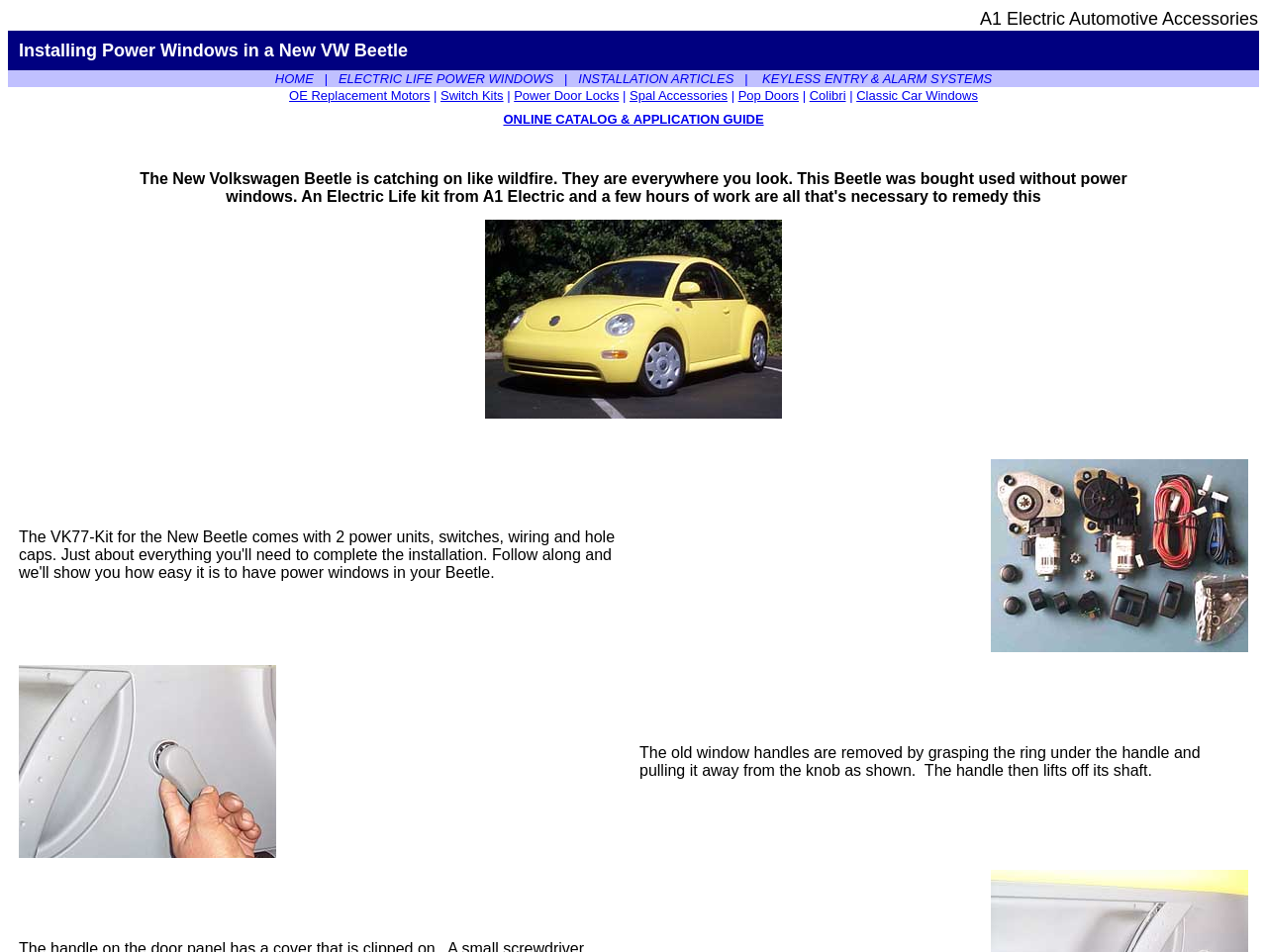What is the company name mentioned on the webpage?
We need a detailed and meticulous answer to the question.

The webpage mentions A1 Electric Automotive Accessories in the top-left corner, and it is also mentioned as the provider of the Electric Life kit used for power window installation.